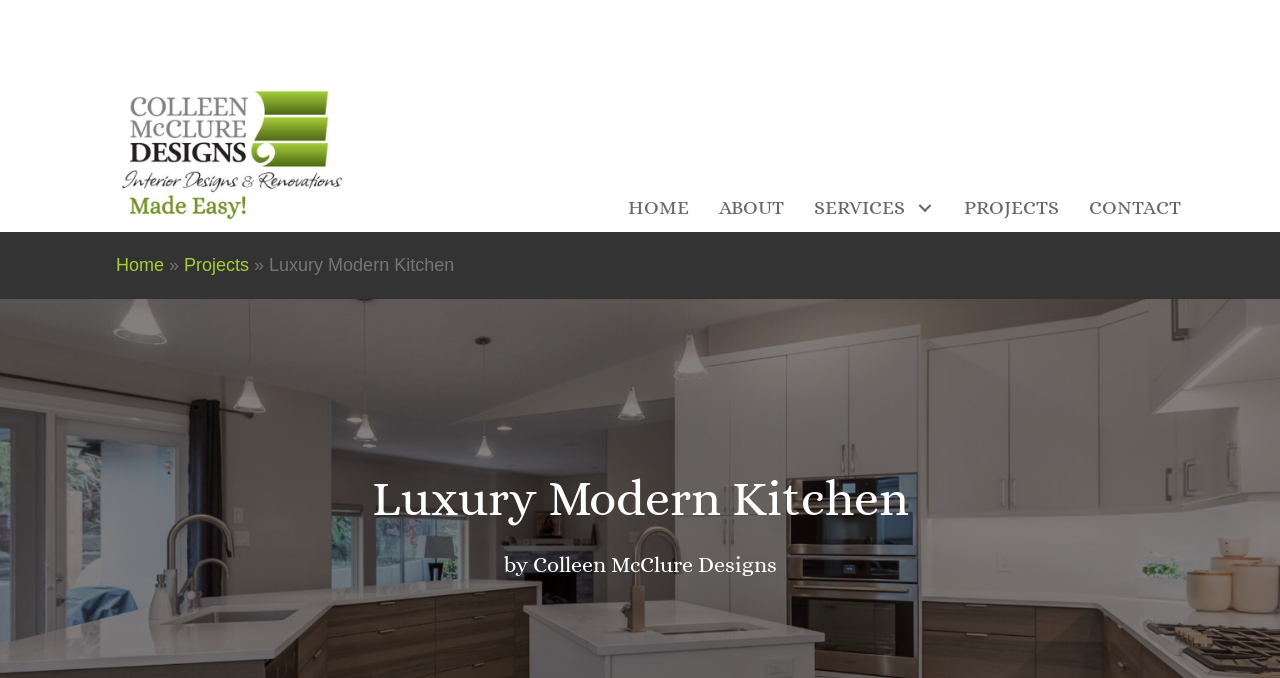Please identify the bounding box coordinates of the element I need to click to follow this instruction: "Go to previous post".

None